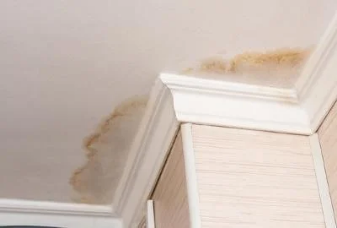What is the potential risk of water leakage?
Your answer should be a single word or phrase derived from the screenshot.

Structural issues